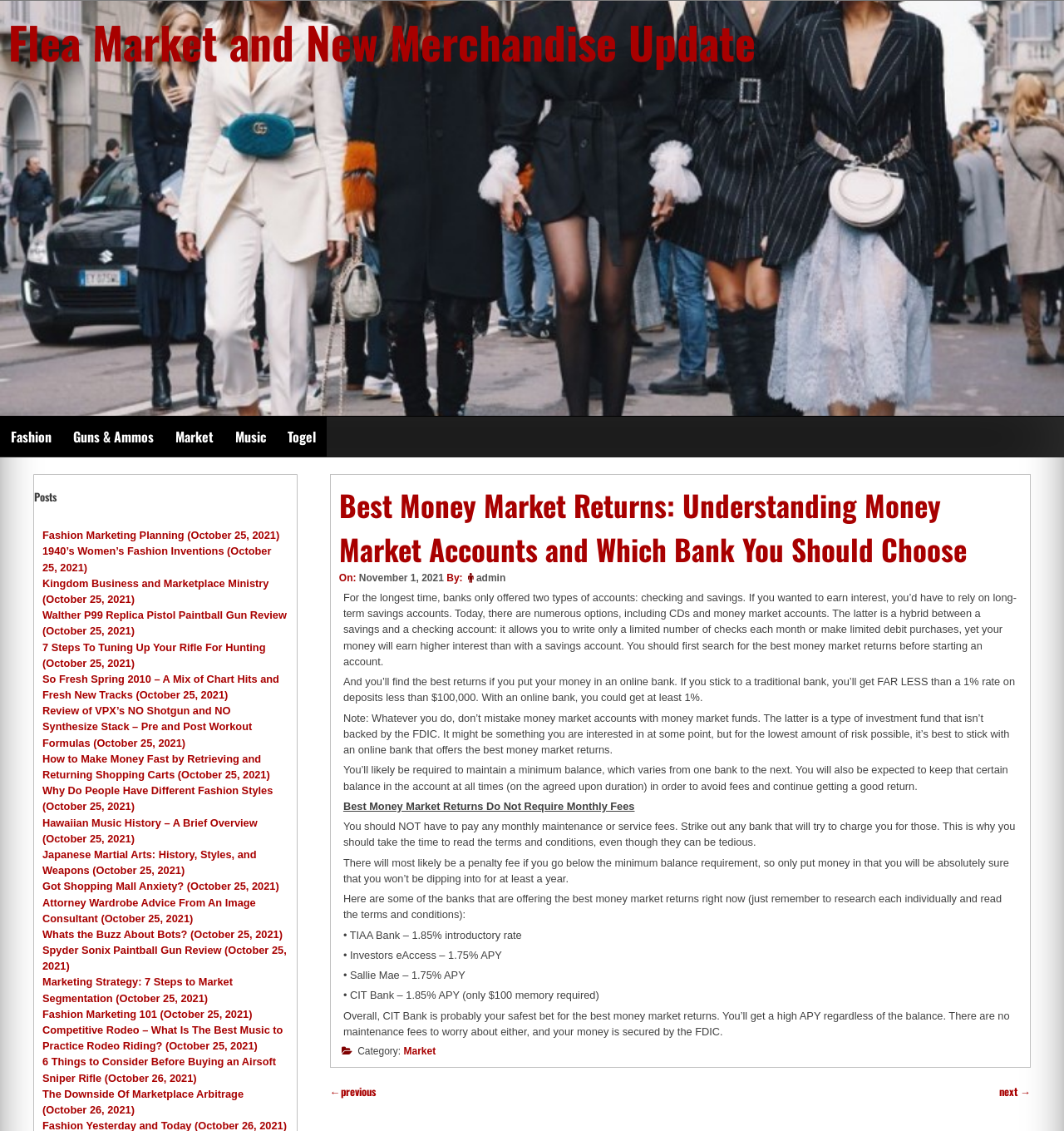Locate the bounding box coordinates of the UI element described by: "Music". Provide the coordinates as four float numbers between 0 and 1, formatted as [left, top, right, bottom].

[0.211, 0.368, 0.26, 0.404]